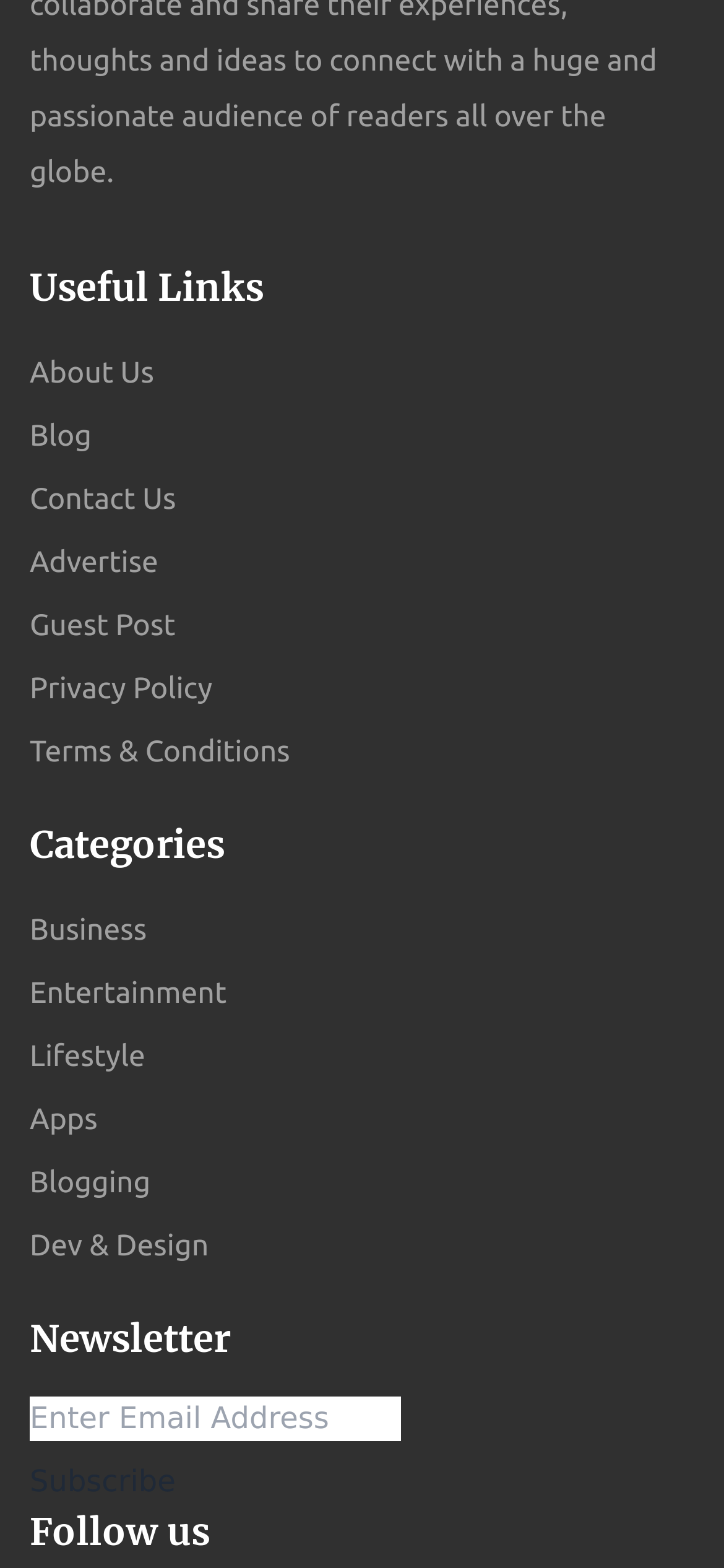Please predict the bounding box coordinates of the element's region where a click is necessary to complete the following instruction: "Visit the Blog". The coordinates should be represented by four float numbers between 0 and 1, i.e., [left, top, right, bottom].

[0.041, 0.26, 0.127, 0.296]